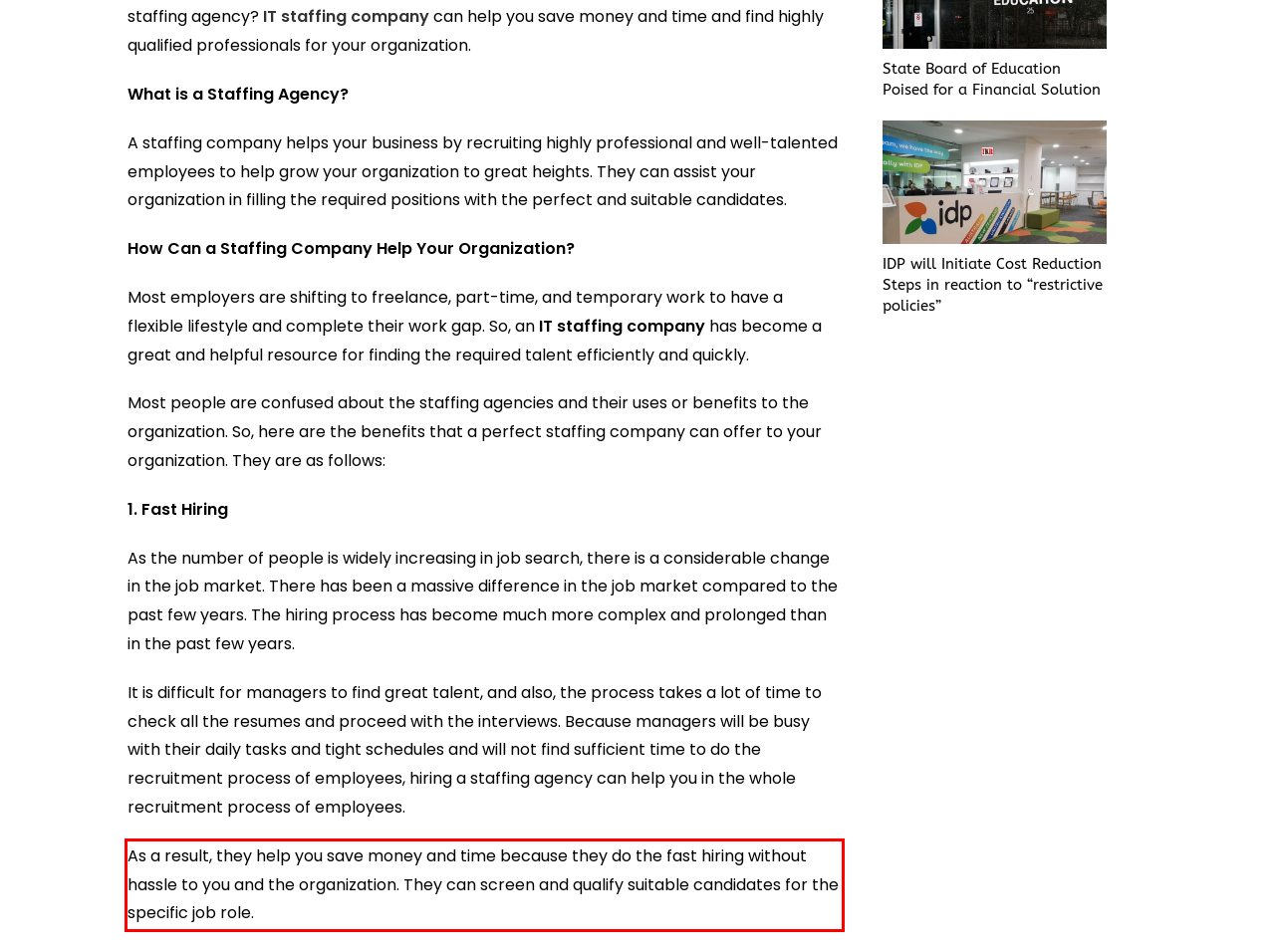Please identify and extract the text from the UI element that is surrounded by a red bounding box in the provided webpage screenshot.

As a result, they help you save money and time because they do the fast hiring without hassle to you and the organization. They can screen and qualify suitable candidates for the specific job role.